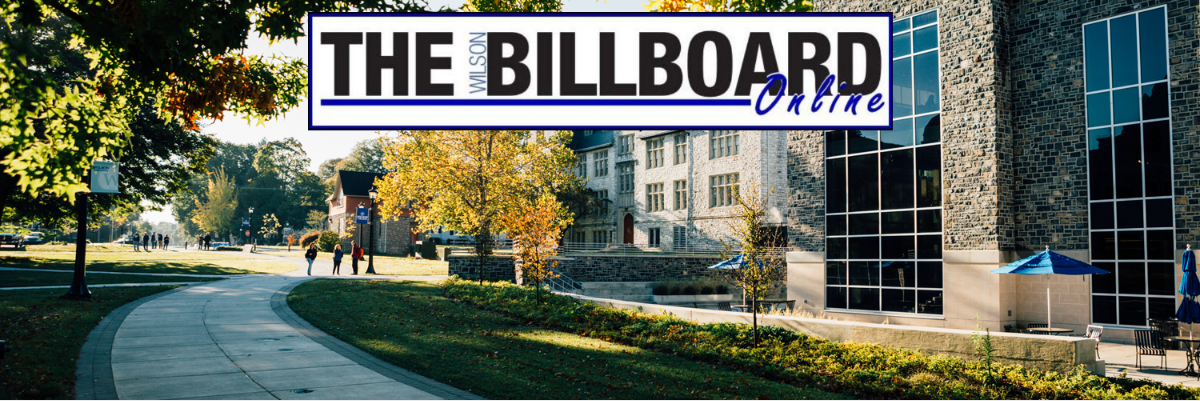Provide a brief response to the question below using one word or phrase:
What is the atmosphere of the campus?

lively